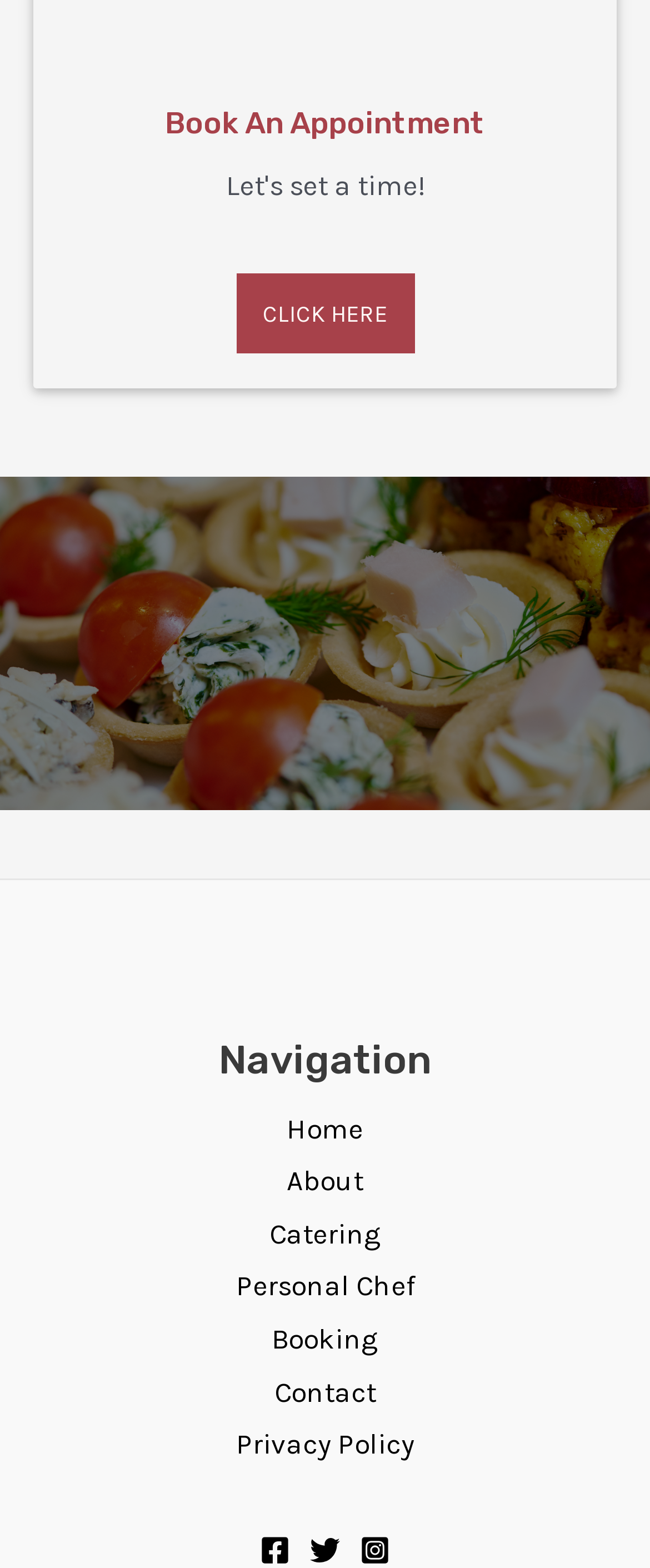Identify the coordinates of the bounding box for the element that must be clicked to accomplish the instruction: "View catering options".

[0.363, 0.771, 0.637, 0.804]